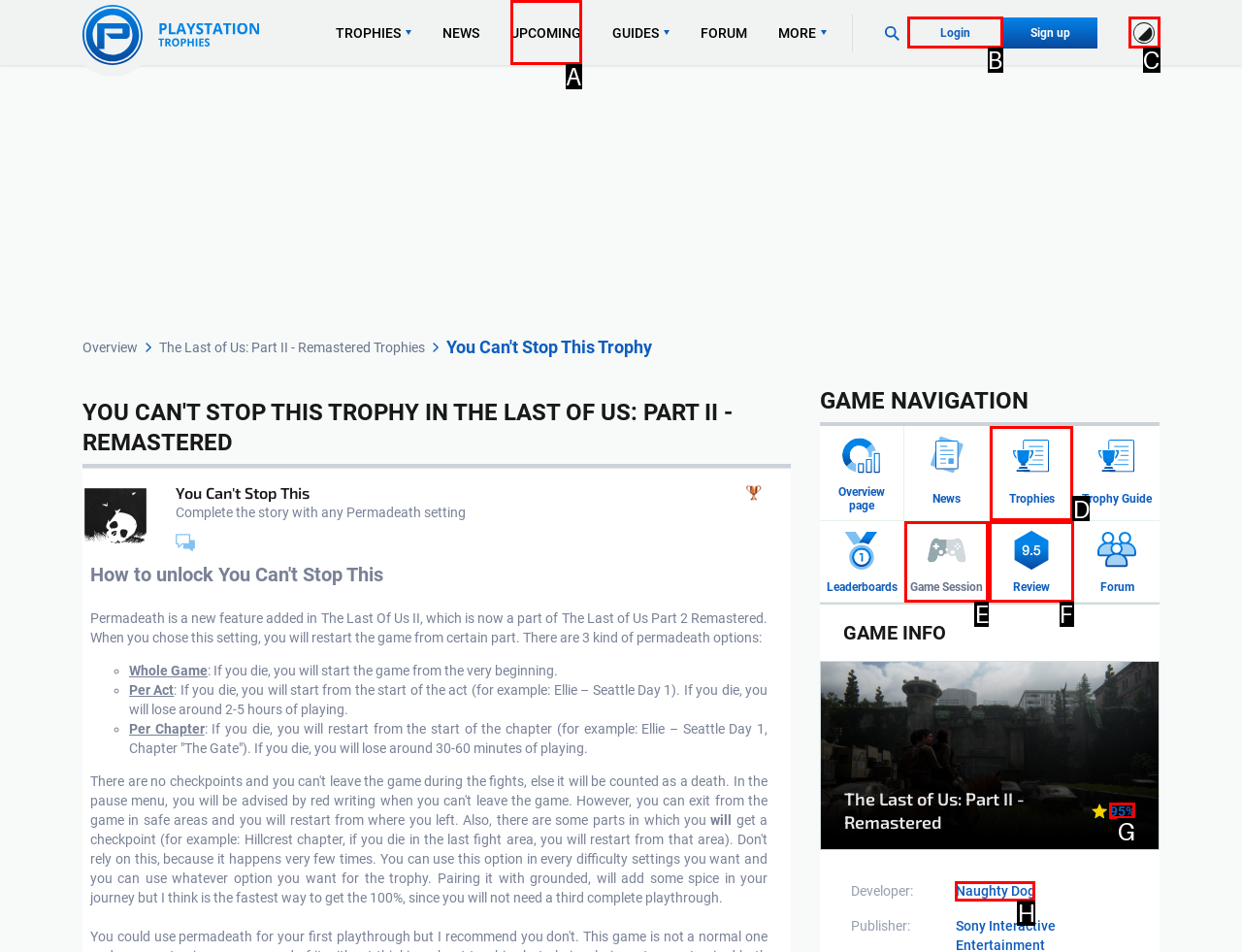Decide which HTML element to click to complete the task: Go to the Trophies page Provide the letter of the appropriate option.

D